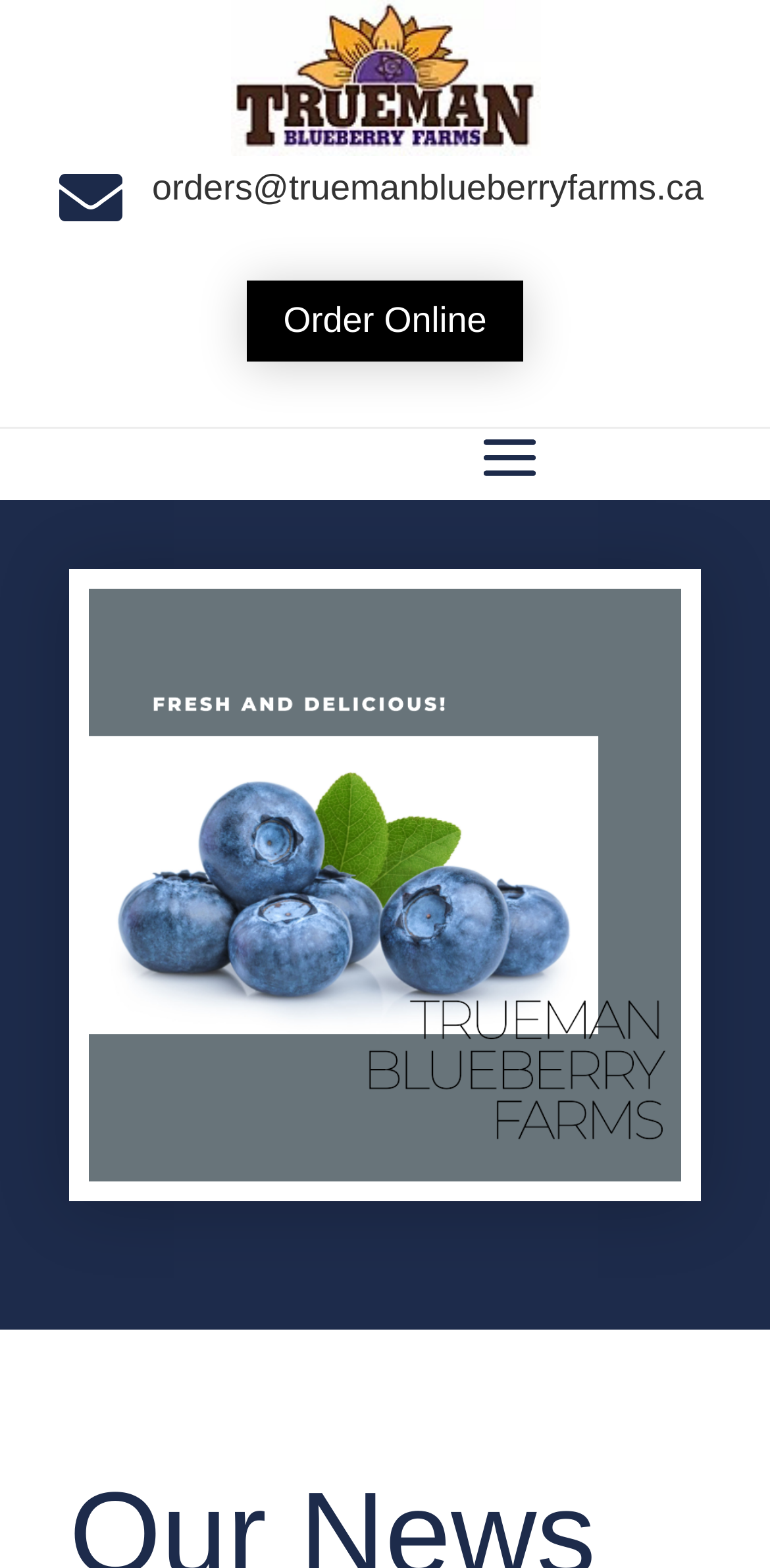Mark the bounding box of the element that matches the following description: "orders@truemanblueberryfarms.ca".

[0.197, 0.107, 0.914, 0.132]